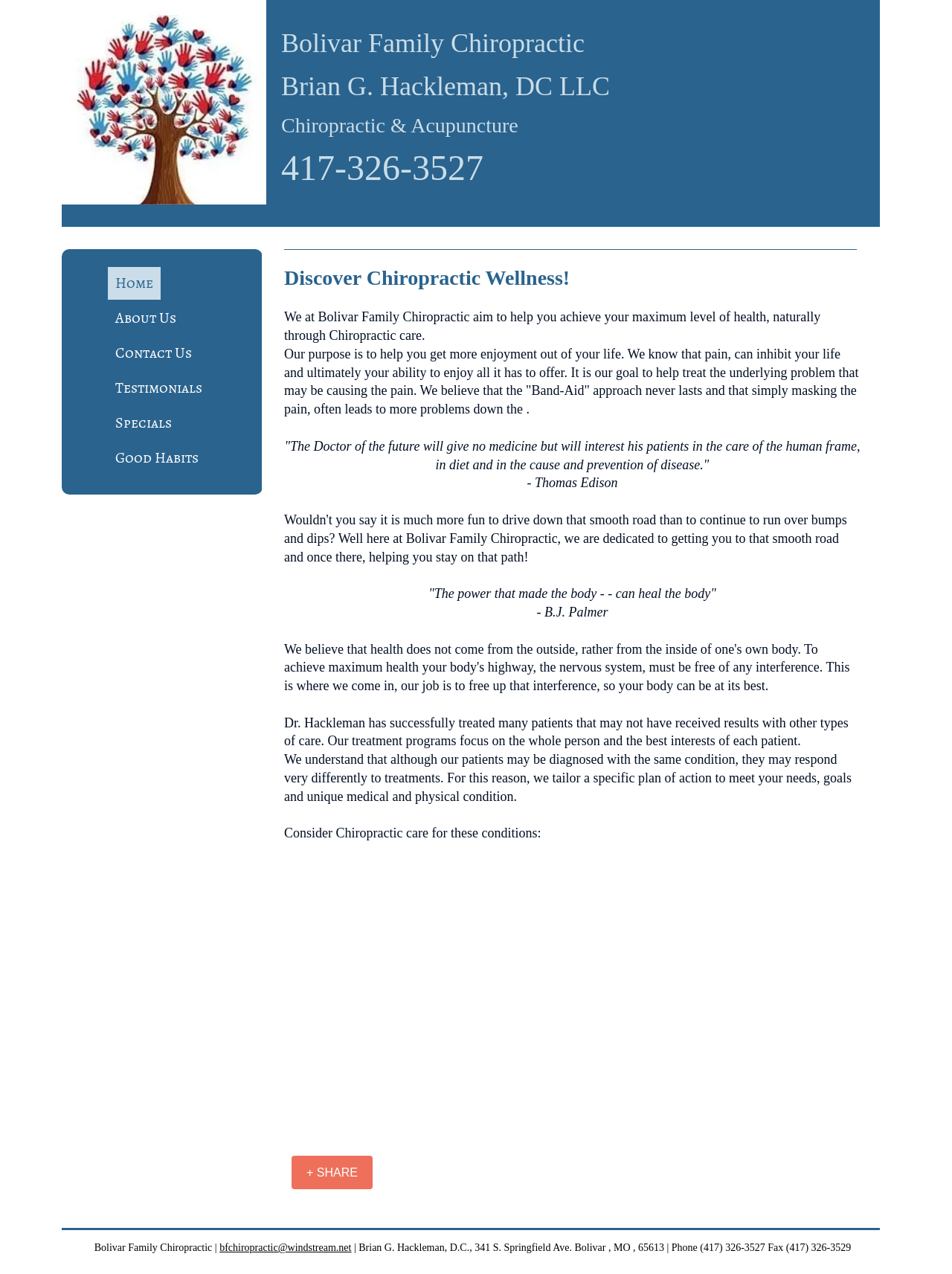Answer the question with a single word or phrase: 
What is the purpose of the clinic?

To help patients achieve maximum health